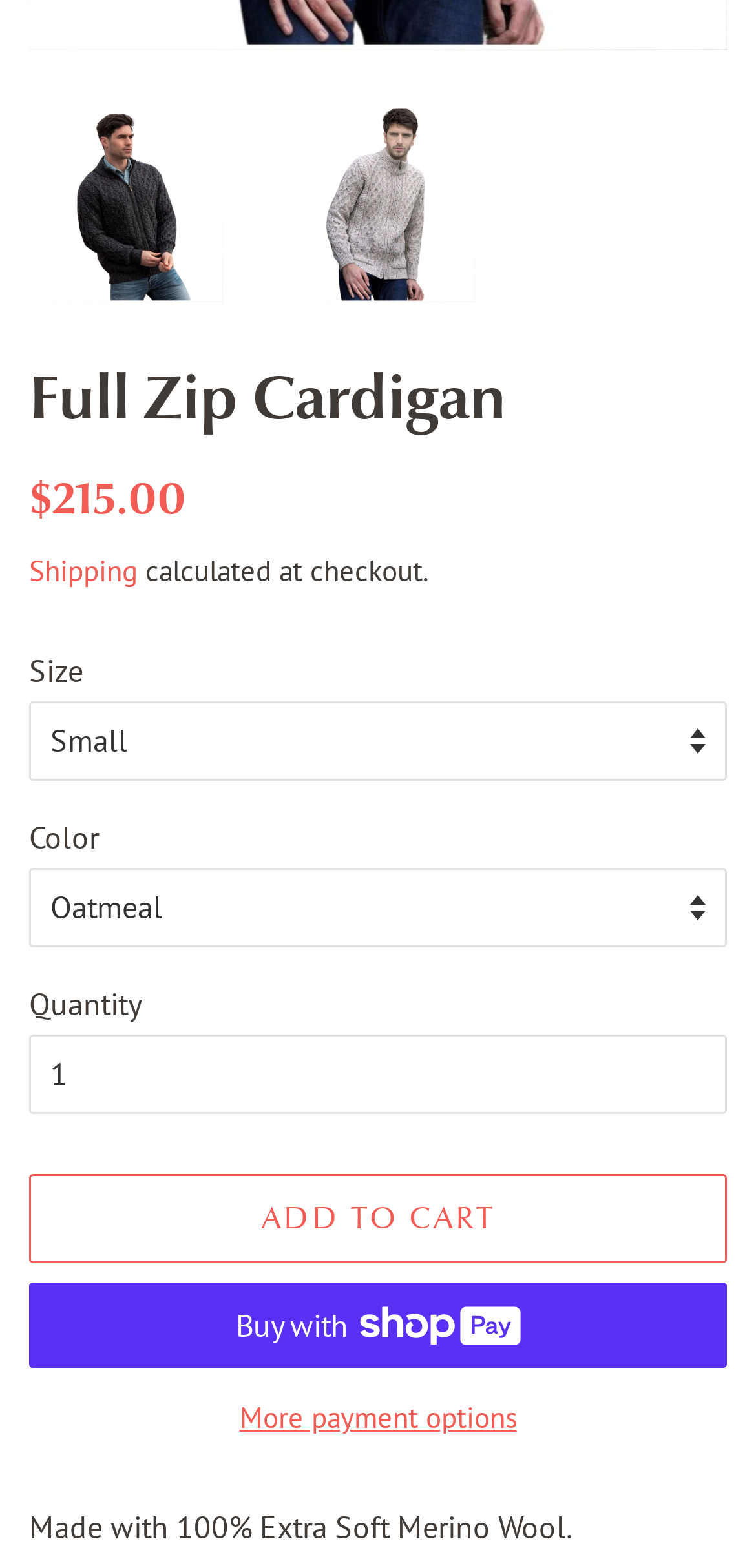Given the webpage screenshot, identify the bounding box of the UI element that matches this description: "alt="Full Zip Cardigan"".

[0.372, 0.069, 0.628, 0.193]